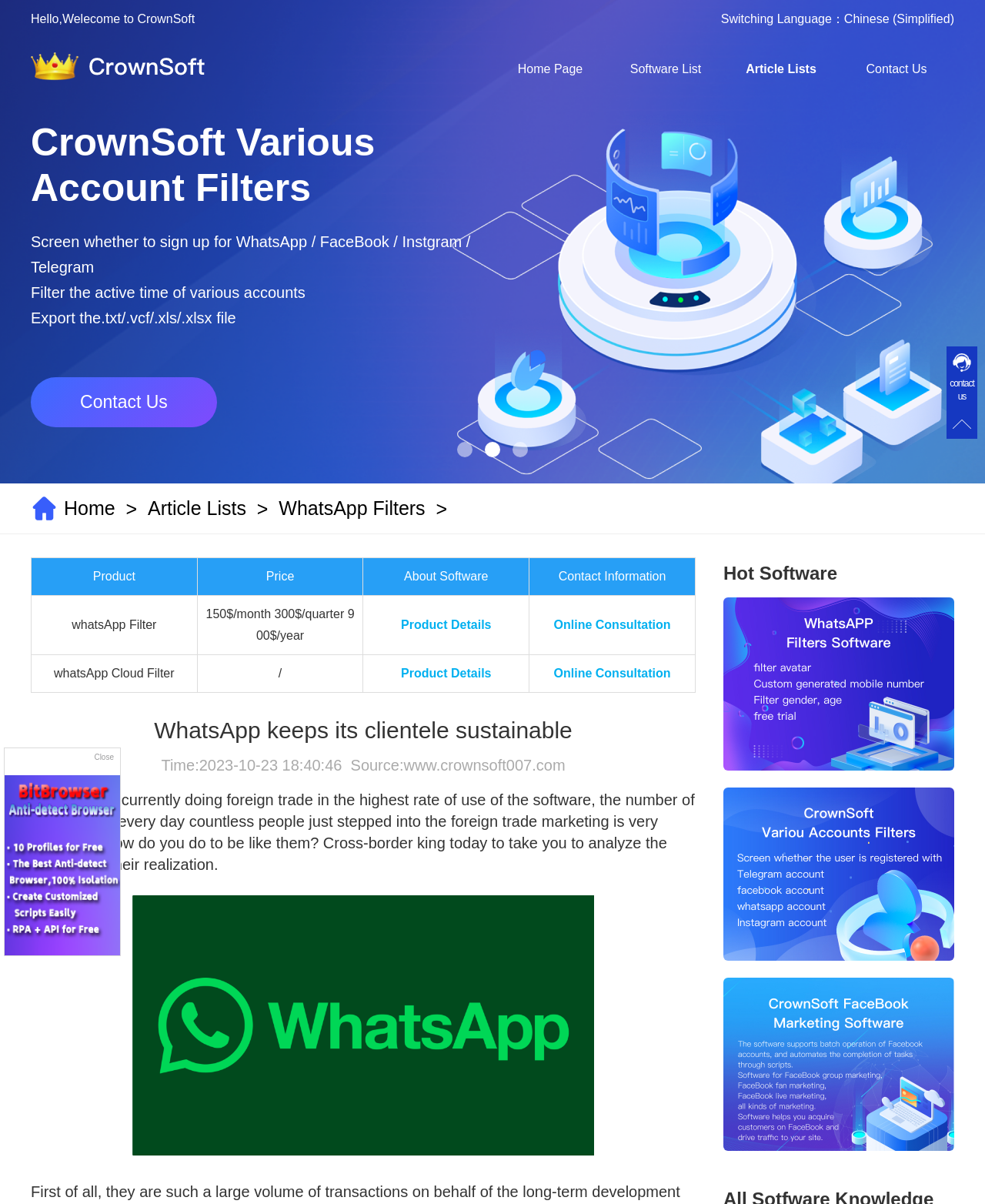Provide the bounding box coordinates, formatted as (top-left x, top-left y, bottom-right x, bottom-right y), with all values being floating point numbers between 0 and 1. Identify the bounding box of the UI element that matches the description: parent_node: contact us

[0.961, 0.288, 0.992, 0.313]